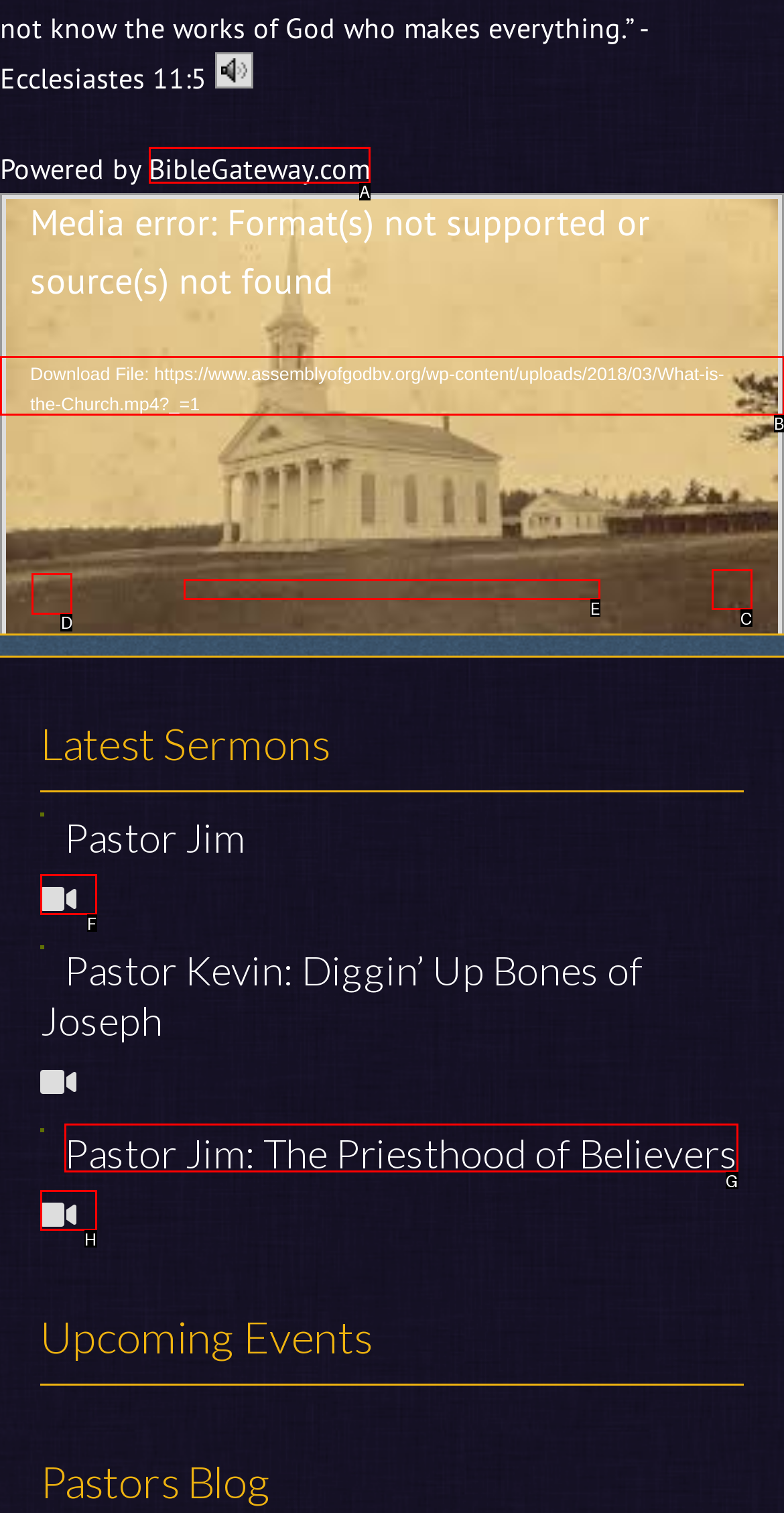Find the HTML element to click in order to complete this task: Play the video
Answer with the letter of the correct option.

D